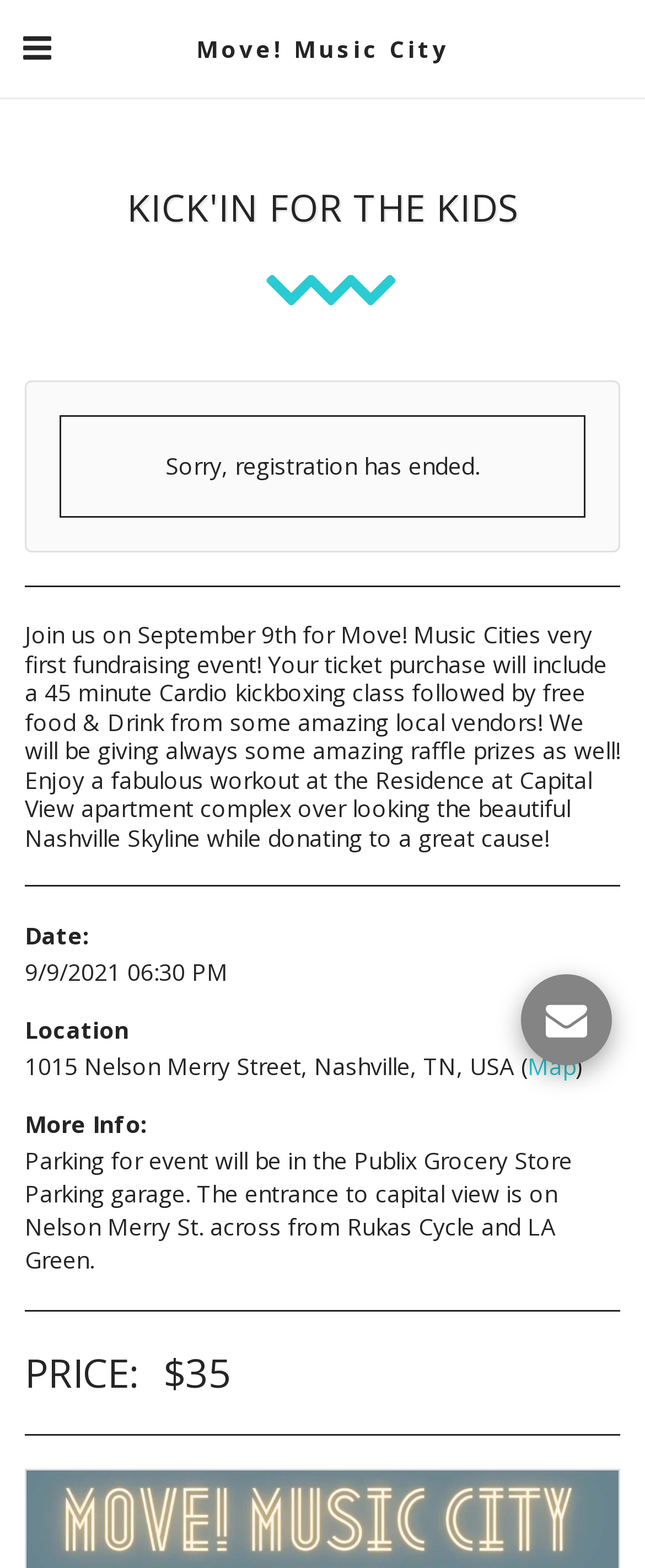Answer briefly with one word or phrase:
How much does a ticket cost?

$35